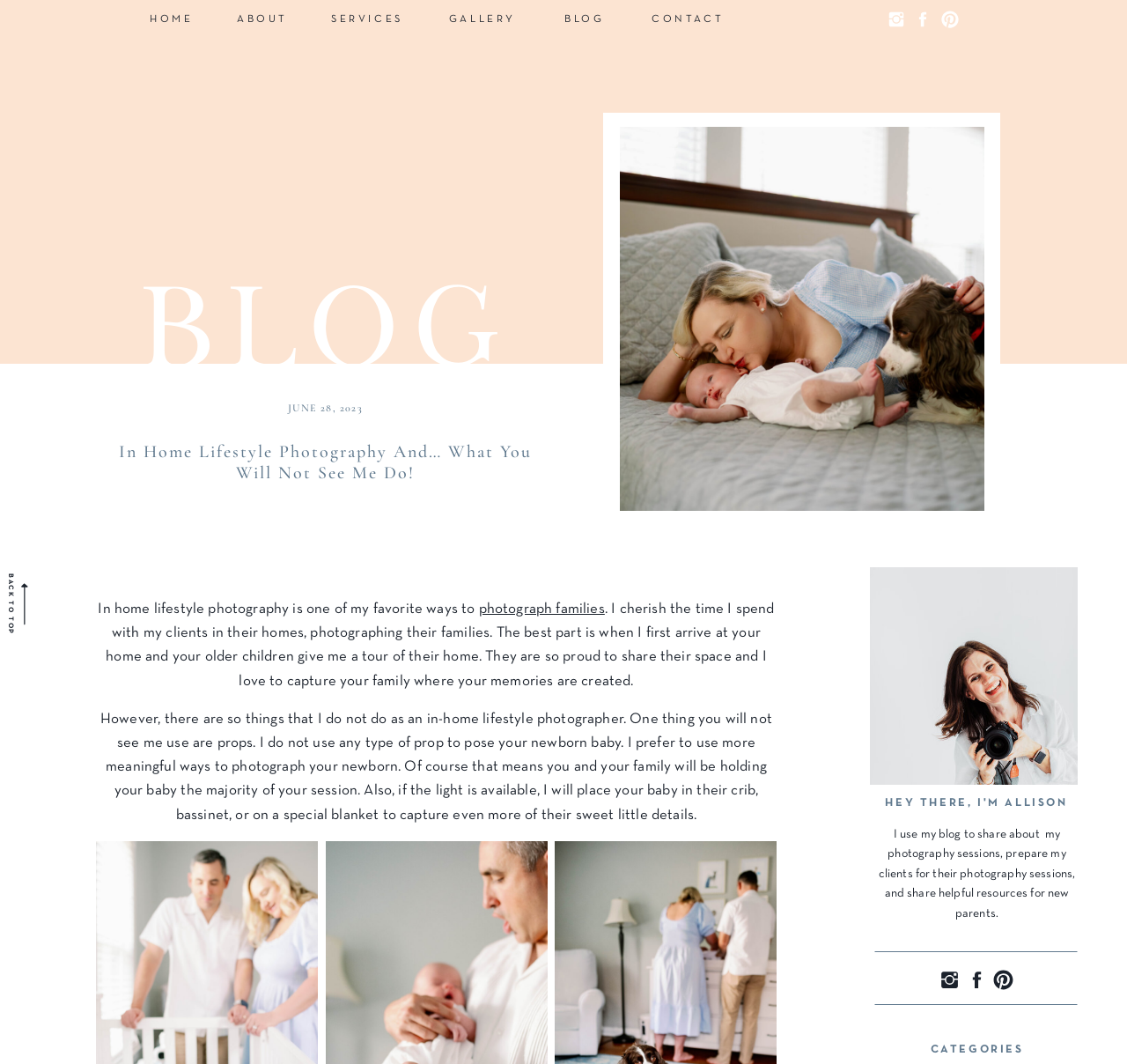What is the purpose of the author's blog?
Using the image provided, answer with just one word or phrase.

Sharing photography sessions and resources